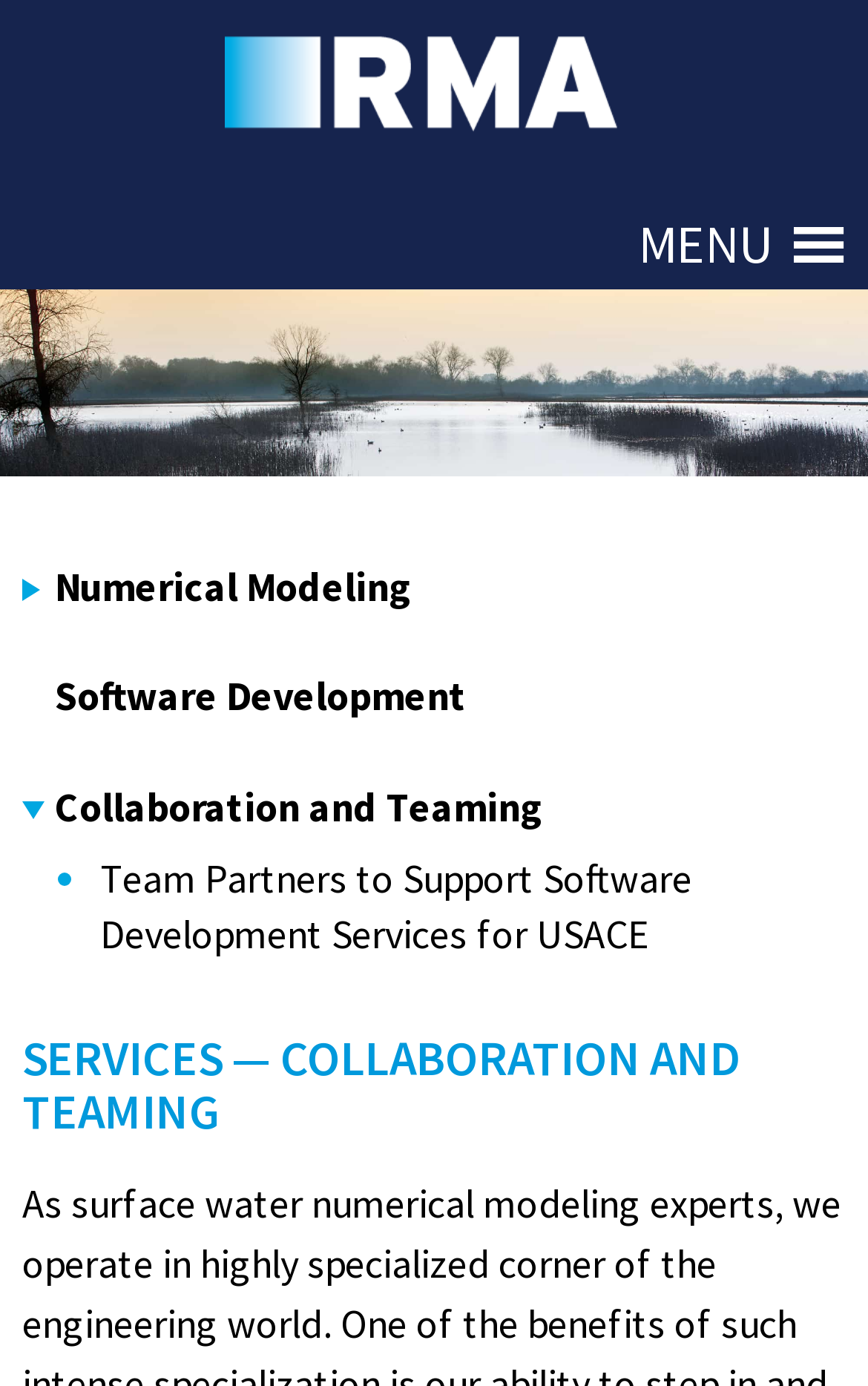Respond with a single word or phrase to the following question: What is the topic of the first link?

Numerical Modeling